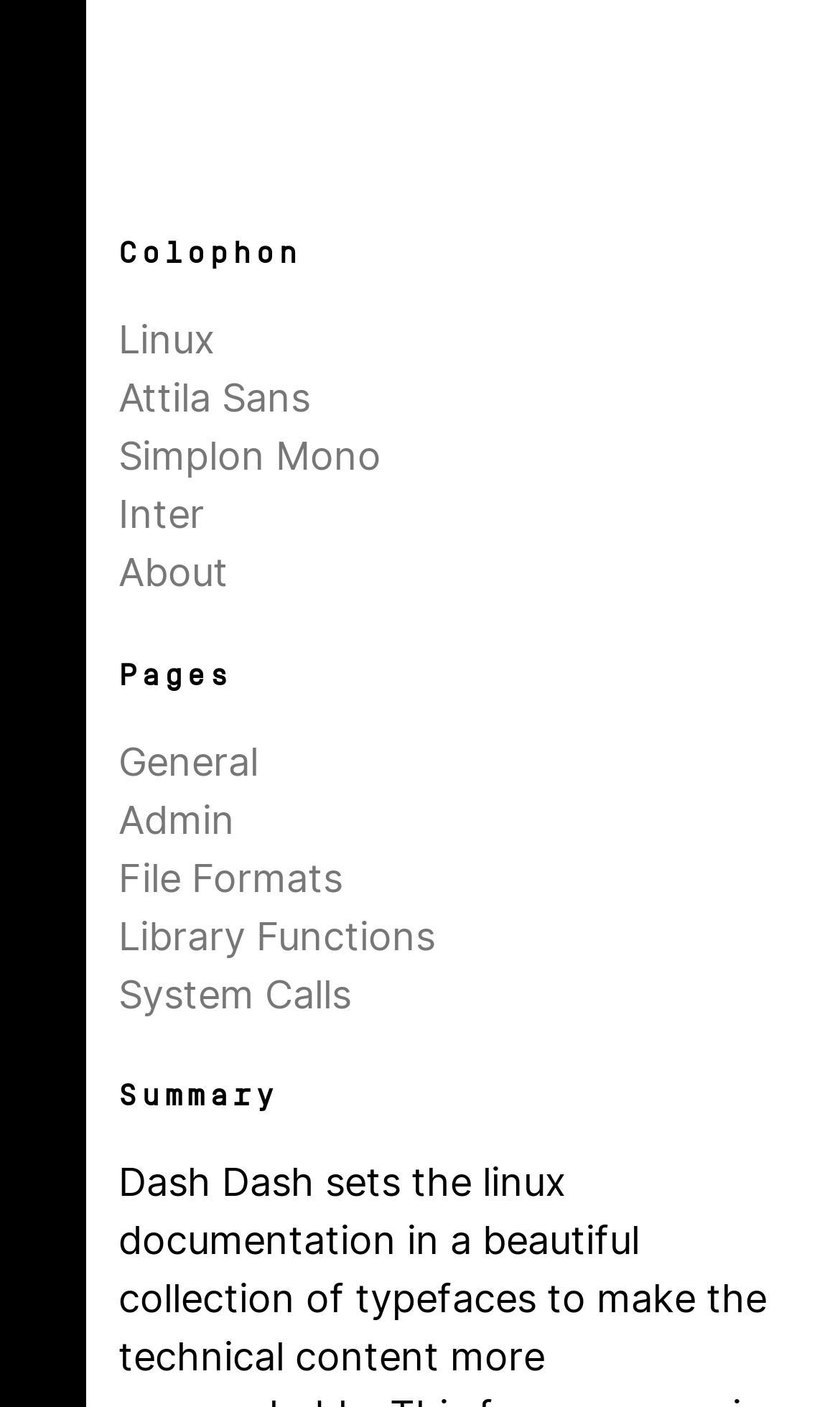Find the bounding box coordinates for the HTML element described as: "System Calls". The coordinates should consist of four float values between 0 and 1, i.e., [left, top, right, bottom].

[0.141, 0.686, 0.418, 0.727]